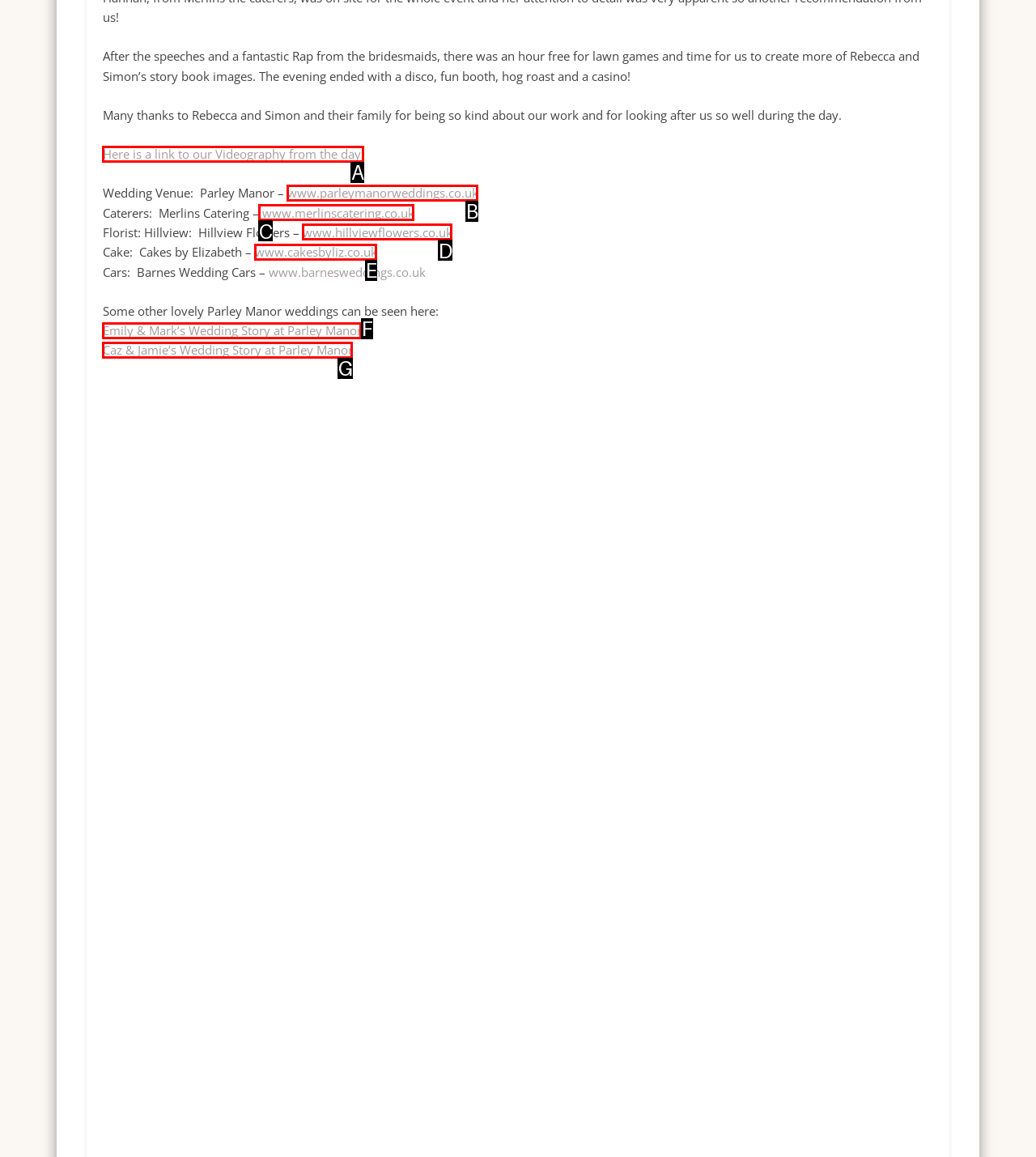Using the description: www.parleymanorweddings.co.uk
Identify the letter of the corresponding UI element from the choices available.

B